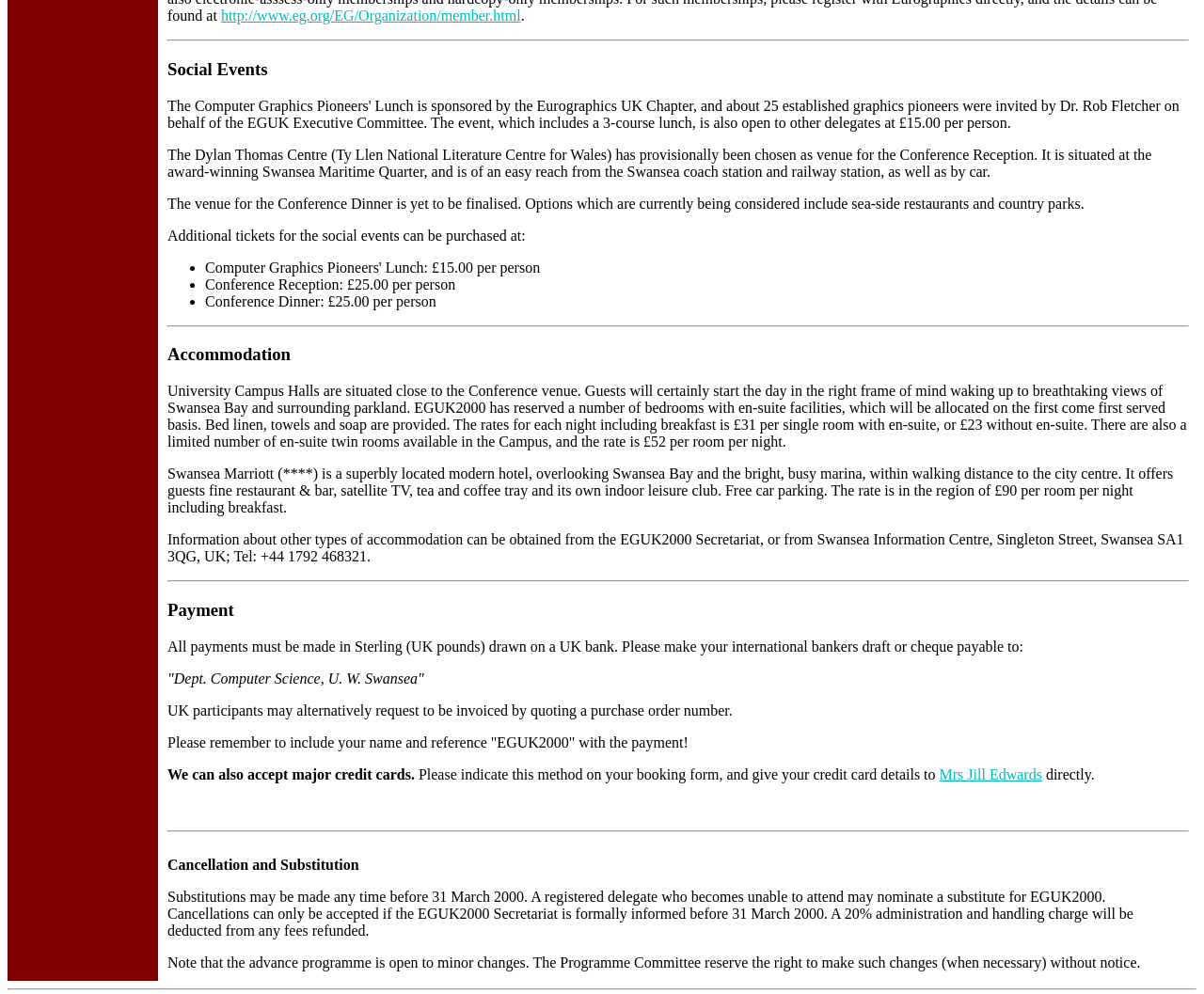Respond concisely with one word or phrase to the following query:
Can UK participants request to be invoiced?

Yes